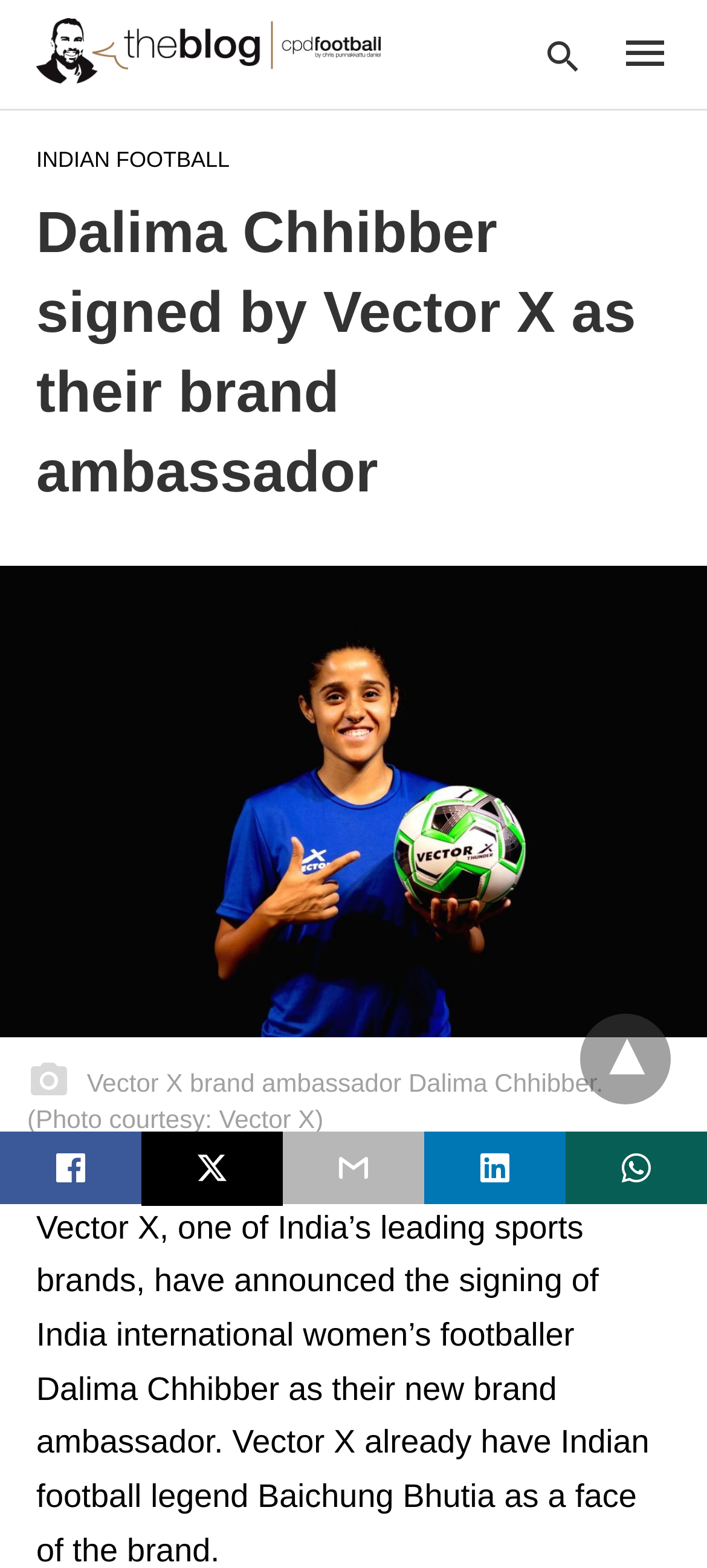Offer a comprehensive description of the webpage’s content and structure.

The webpage is about Dalima Chhibber, an Indian international women's footballer, being signed as the brand ambassador of Vector X, a leading sports brand in India. 

At the top left, there is a link to "The Blog > CPD Football by Chris Punnakkattu Daniel" accompanied by an image. Next to it, on the right, is a search bar with a label "Type your query" and a description "Type your search query and hit enter:". 

Below the search bar, there is a link to "INDIAN FOOTBALL" on the left. The main heading "Dalima Chhibber signed by Vector X as their brand ambassador" is located below the search bar and the "INDIAN FOOTBALL" link. 

The main content of the webpage is an image of Dalima Chhibber, the new brand ambassador of Vector X, which takes up most of the page's width. Below the image, there is a caption "Vector X brand ambassador Dalima Chhibber. (Photo courtesy: Vector X)". 

At the bottom of the page, there are several social media sharing links, including Twitter, and a dropdown menu indicated by "▾".